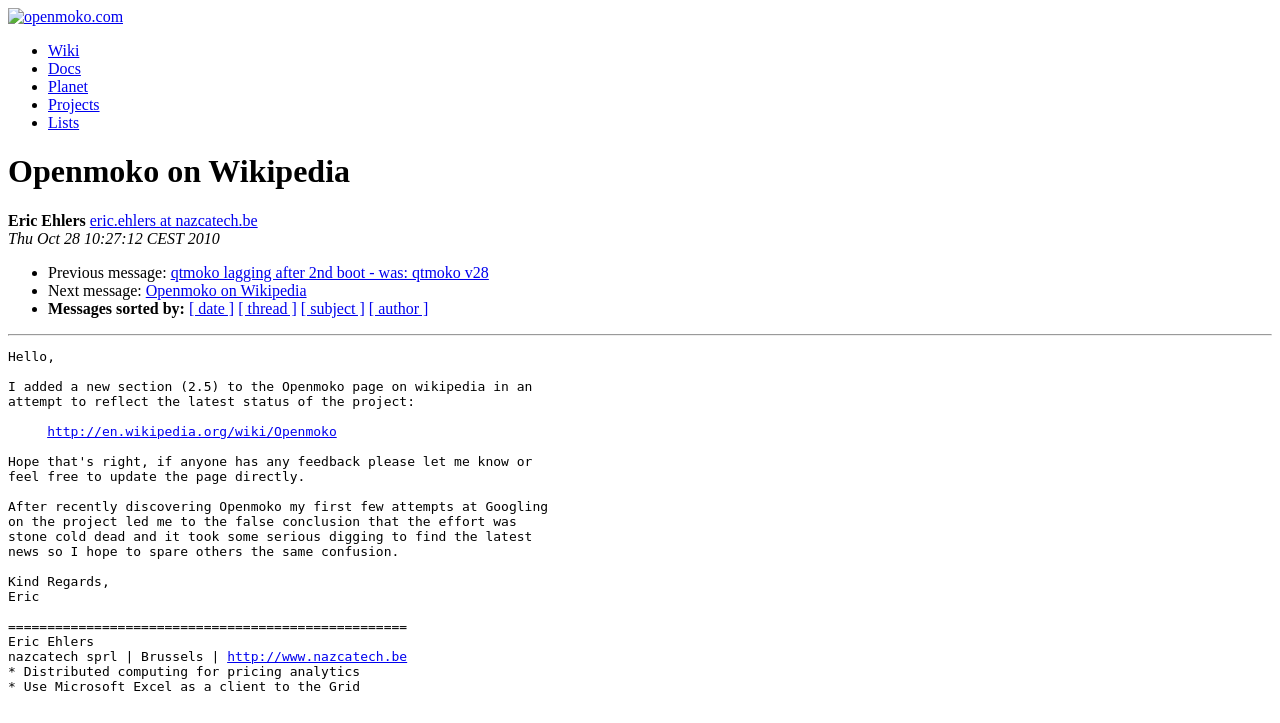Find the bounding box coordinates for the element that must be clicked to complete the instruction: "View Openmoko page on Wikipedia". The coordinates should be four float numbers between 0 and 1, indicated as [left, top, right, bottom].

[0.037, 0.586, 0.263, 0.607]